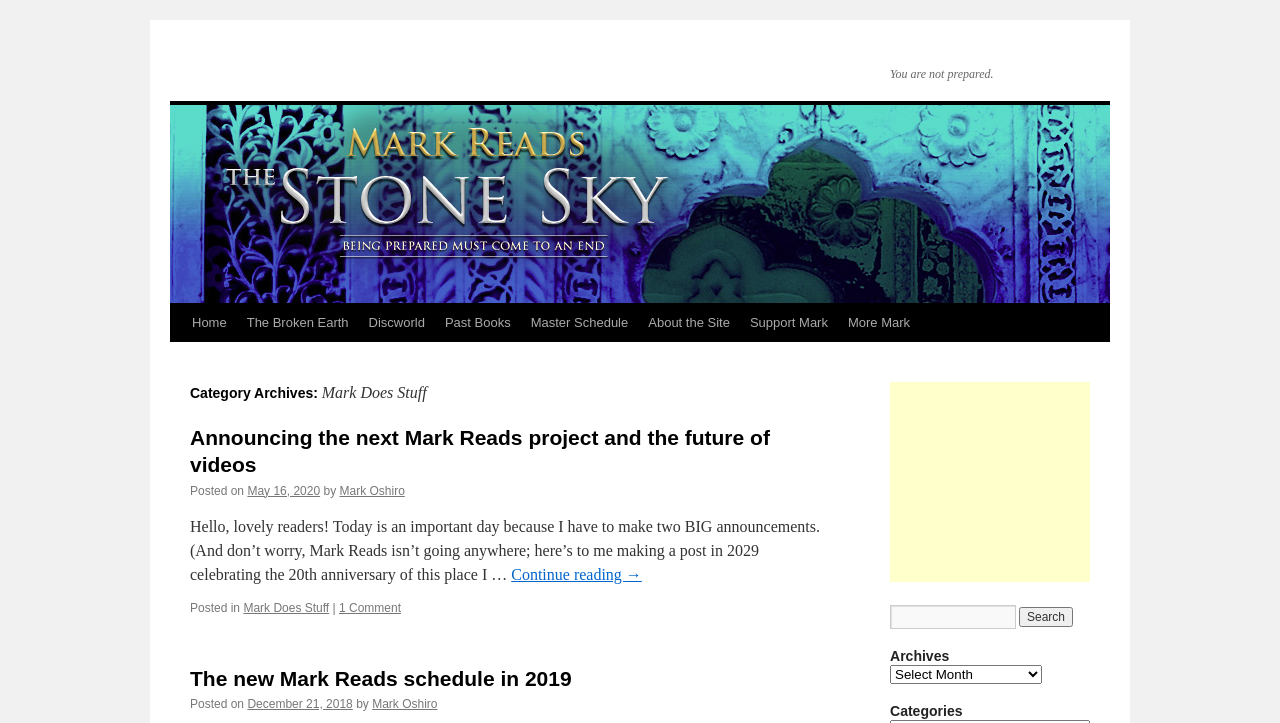Please find the bounding box coordinates in the format (top-left x, top-left y, bottom-right x, bottom-right y) for the given element description. Ensure the coordinates are floating point numbers between 0 and 1. Description: name="s"

[0.695, 0.837, 0.794, 0.87]